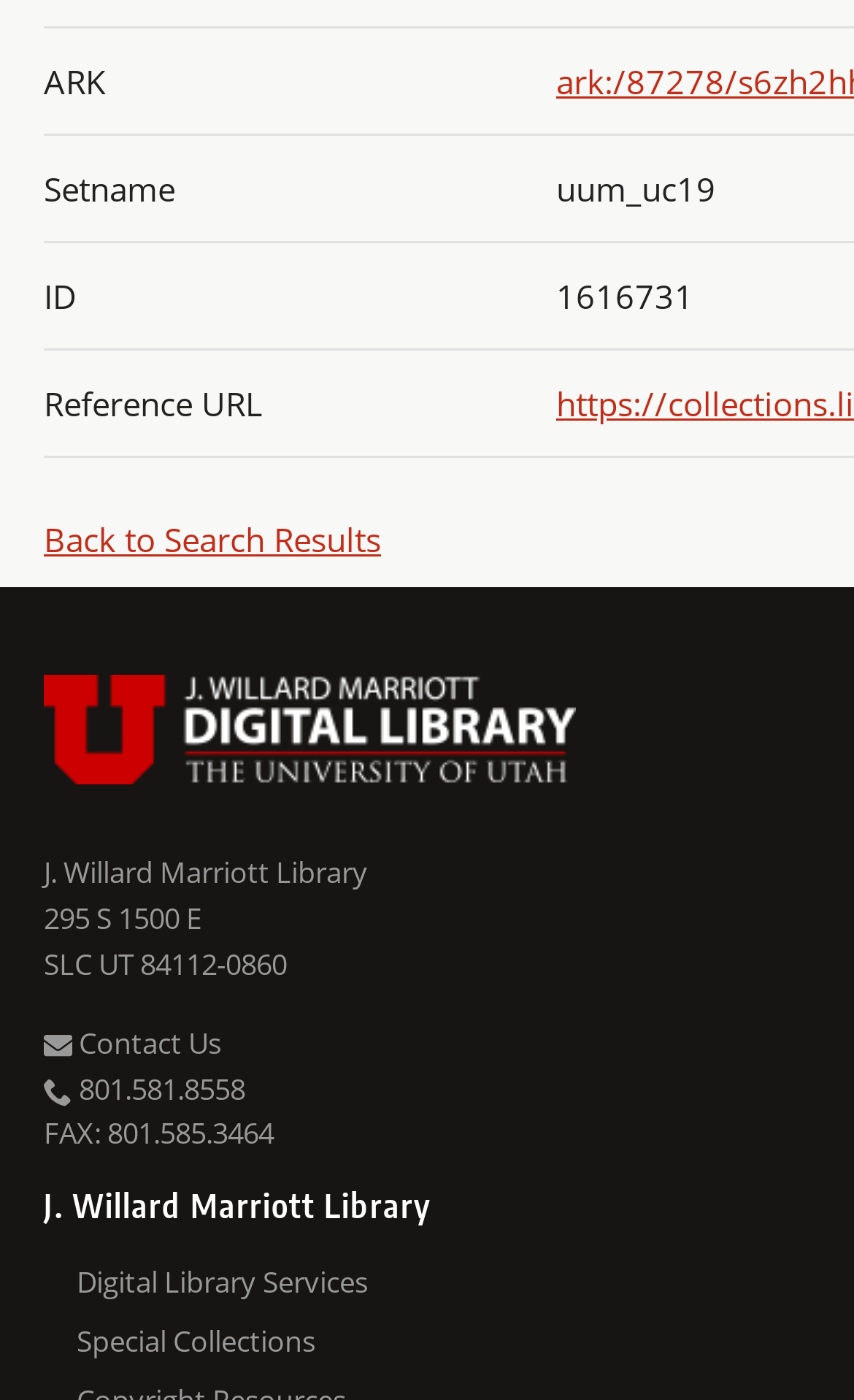Please respond in a single word or phrase: 
What is the fax number of the J. Willard Marriott Library?

801.585.3464